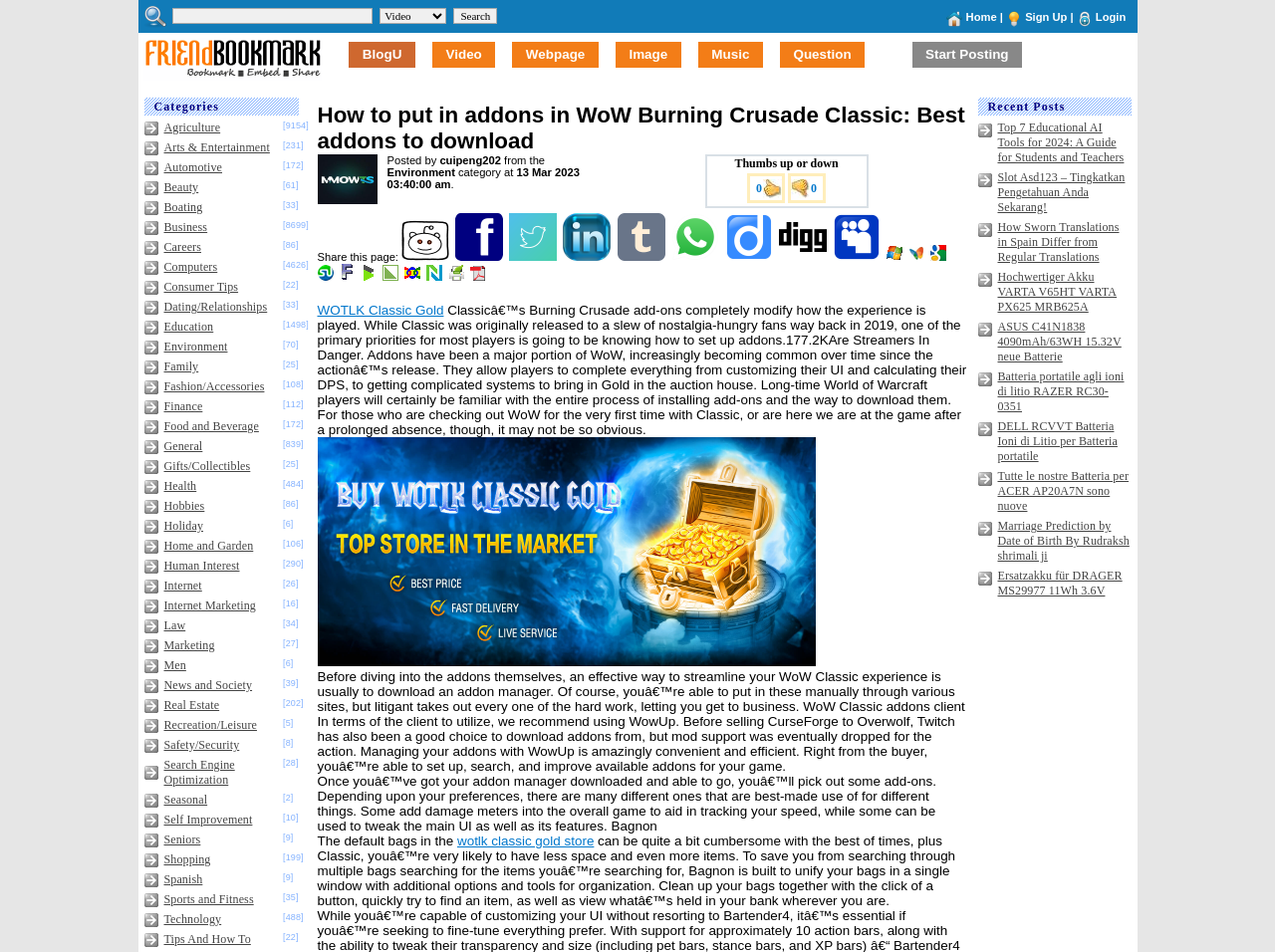Based on the element description: "Self Improvement", identify the UI element and provide its bounding box coordinates. Use four float numbers between 0 and 1, [left, top, right, bottom].

[0.129, 0.854, 0.198, 0.868]